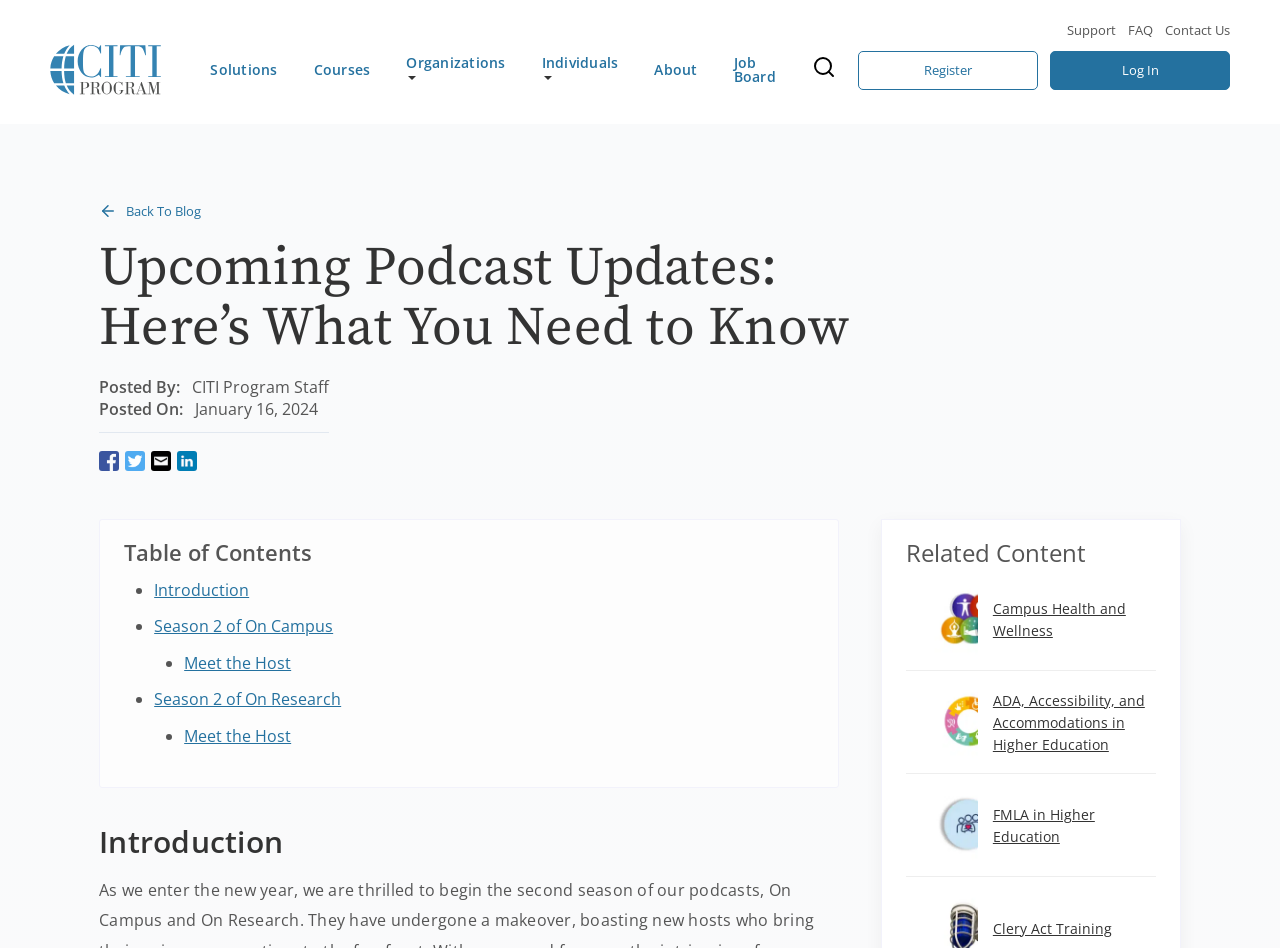What is the function of the 'search' icon?
Identify the answer in the screenshot and reply with a single word or phrase.

To search